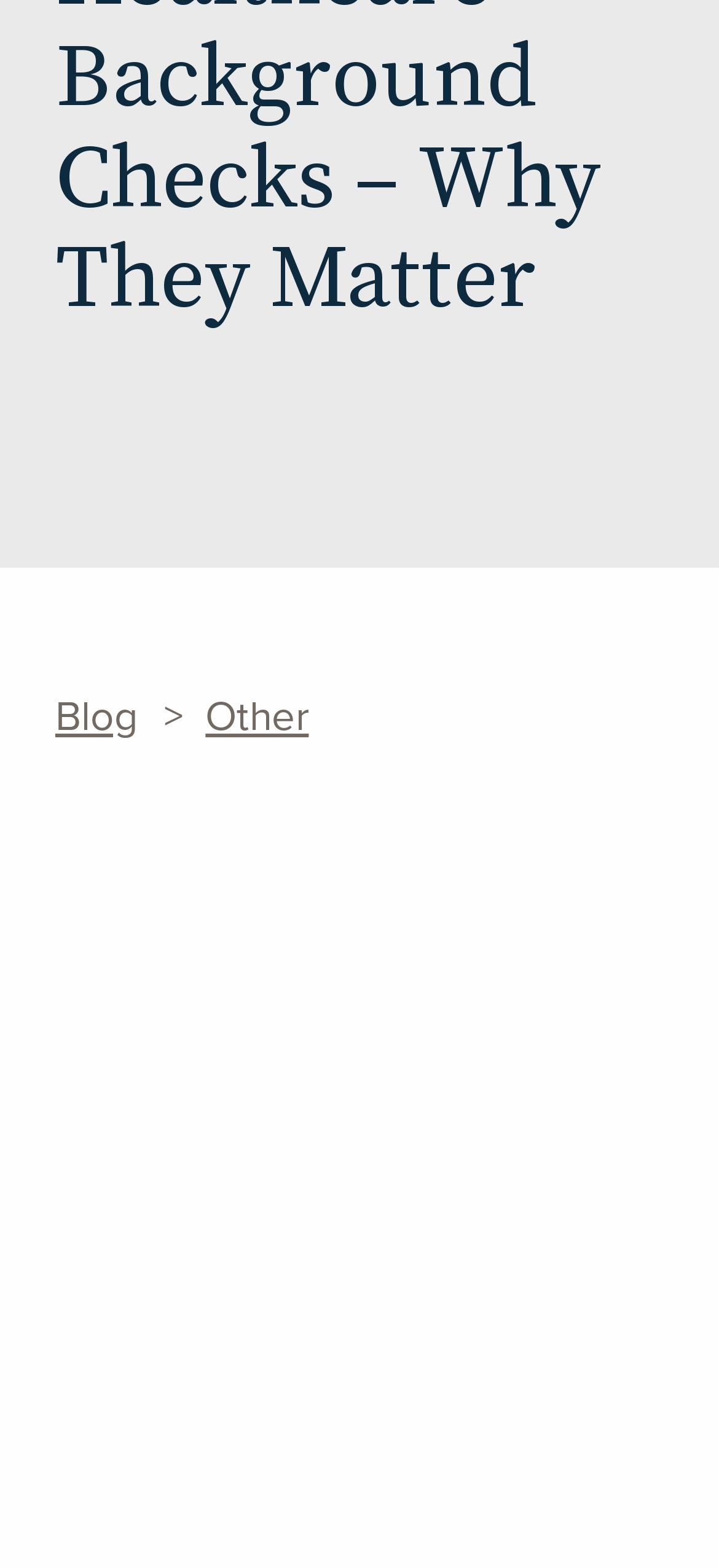Please provide the bounding box coordinates for the UI element as described: "Criminal". The coordinates must be four floats between 0 and 1, represented as [left, top, right, bottom].

[0.0, 0.015, 0.367, 0.04]